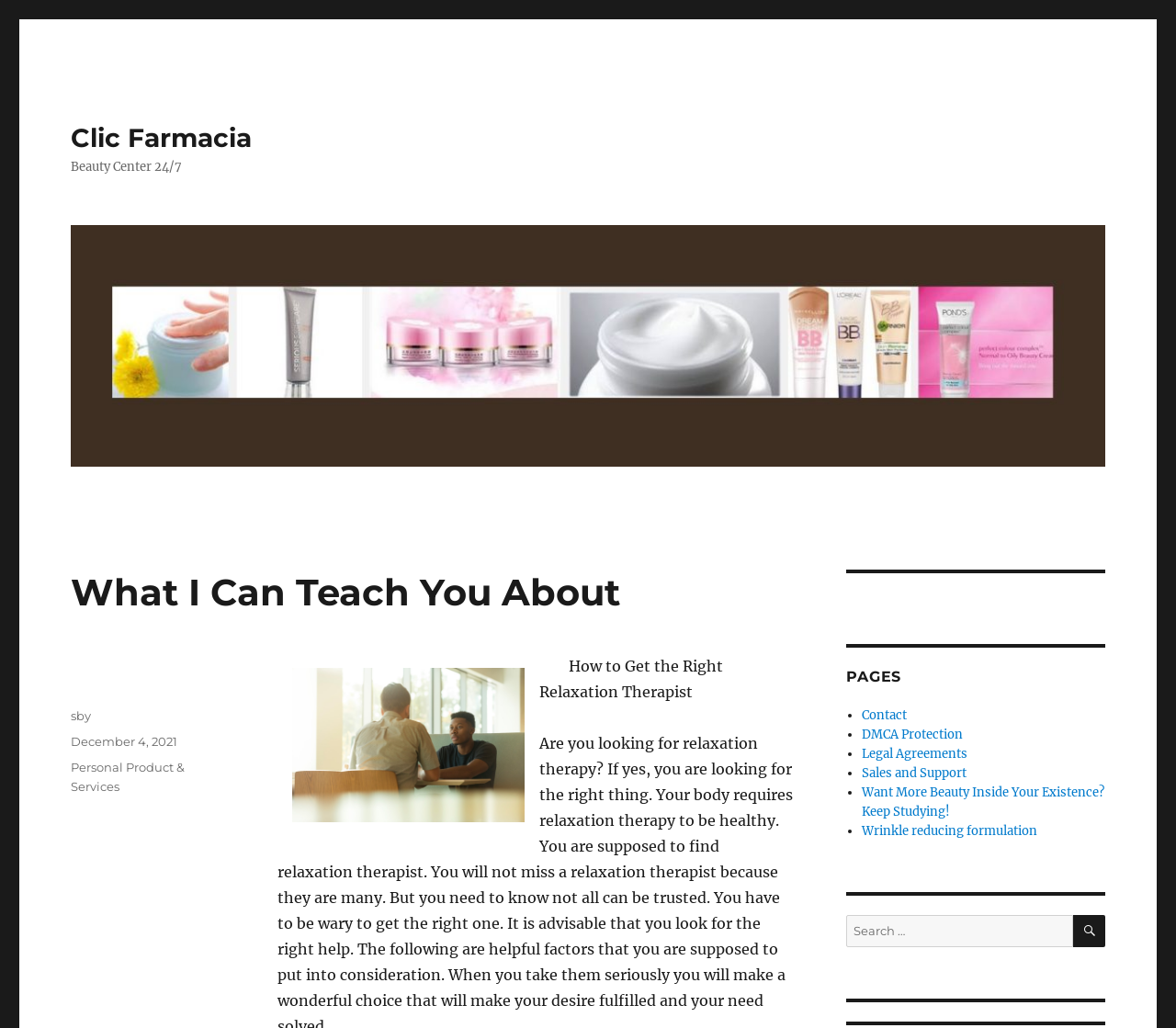Give a one-word or short-phrase answer to the following question: 
What is the purpose of the search box?

To search the website